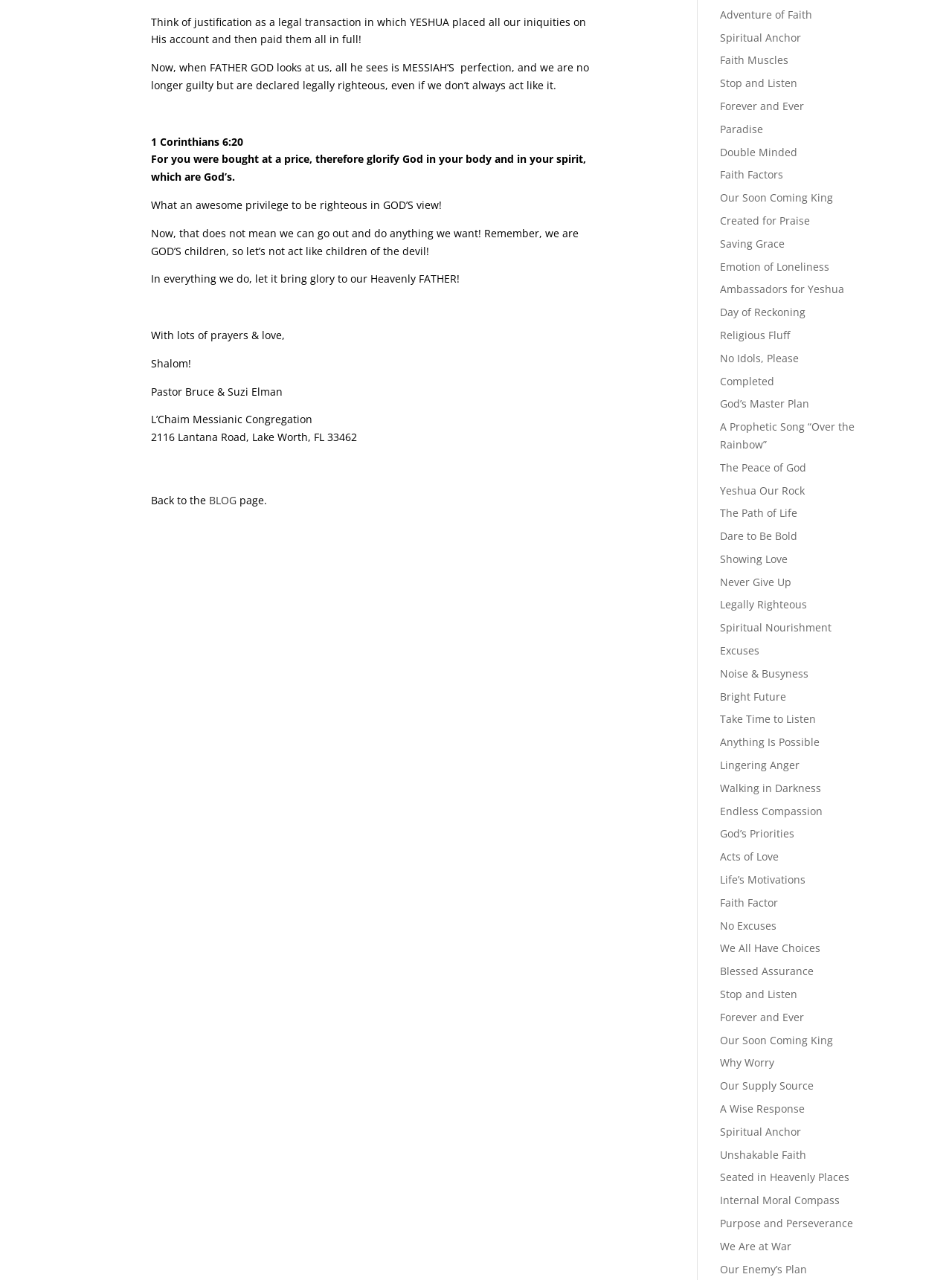Provide the bounding box coordinates of the HTML element described as: "Our Soon Coming King". The bounding box coordinates should be four float numbers between 0 and 1, i.e., [left, top, right, bottom].

[0.756, 0.807, 0.875, 0.818]